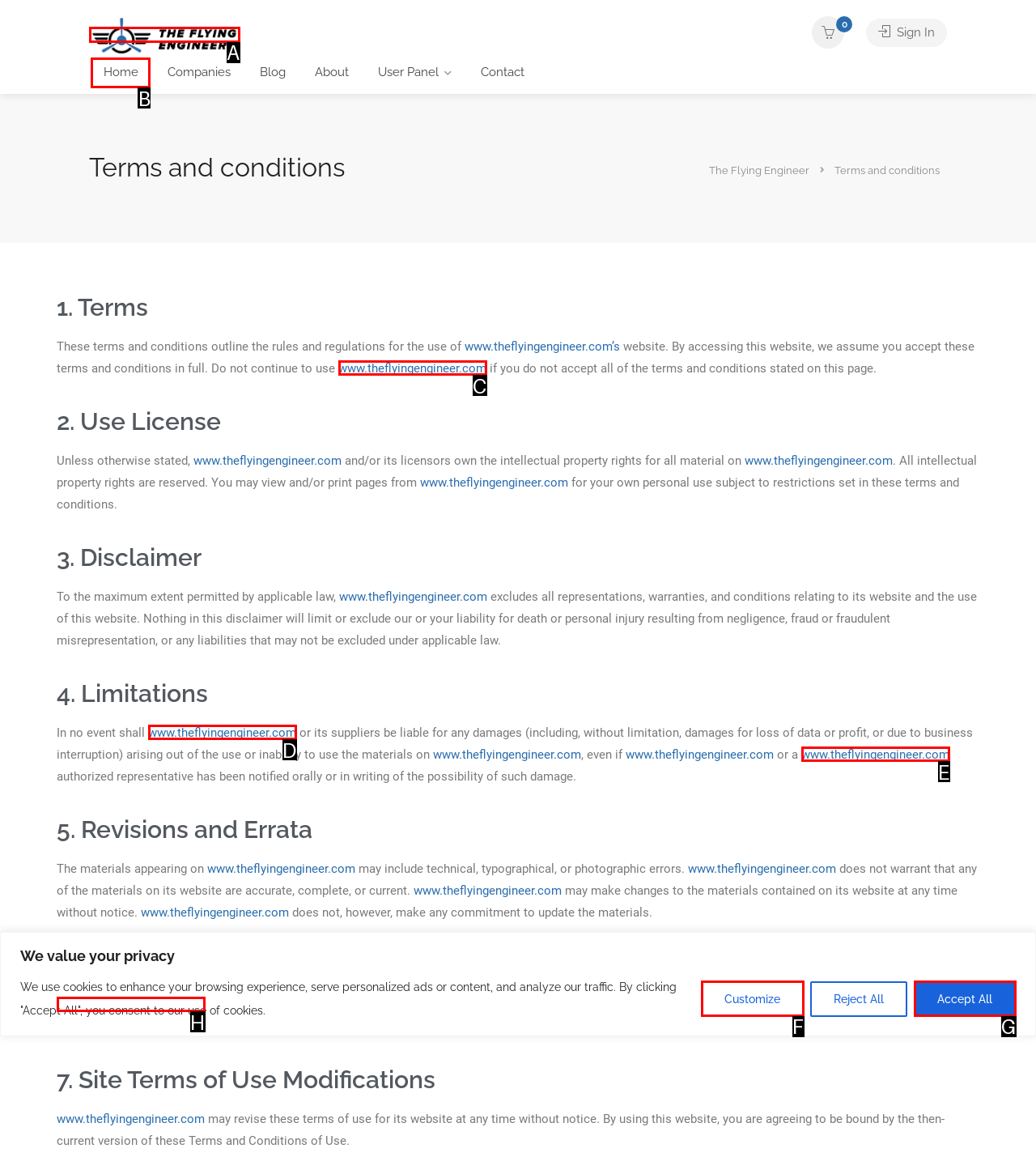Select the appropriate HTML element to click for the following task: Go to the 'Home' page
Answer with the letter of the selected option from the given choices directly.

B